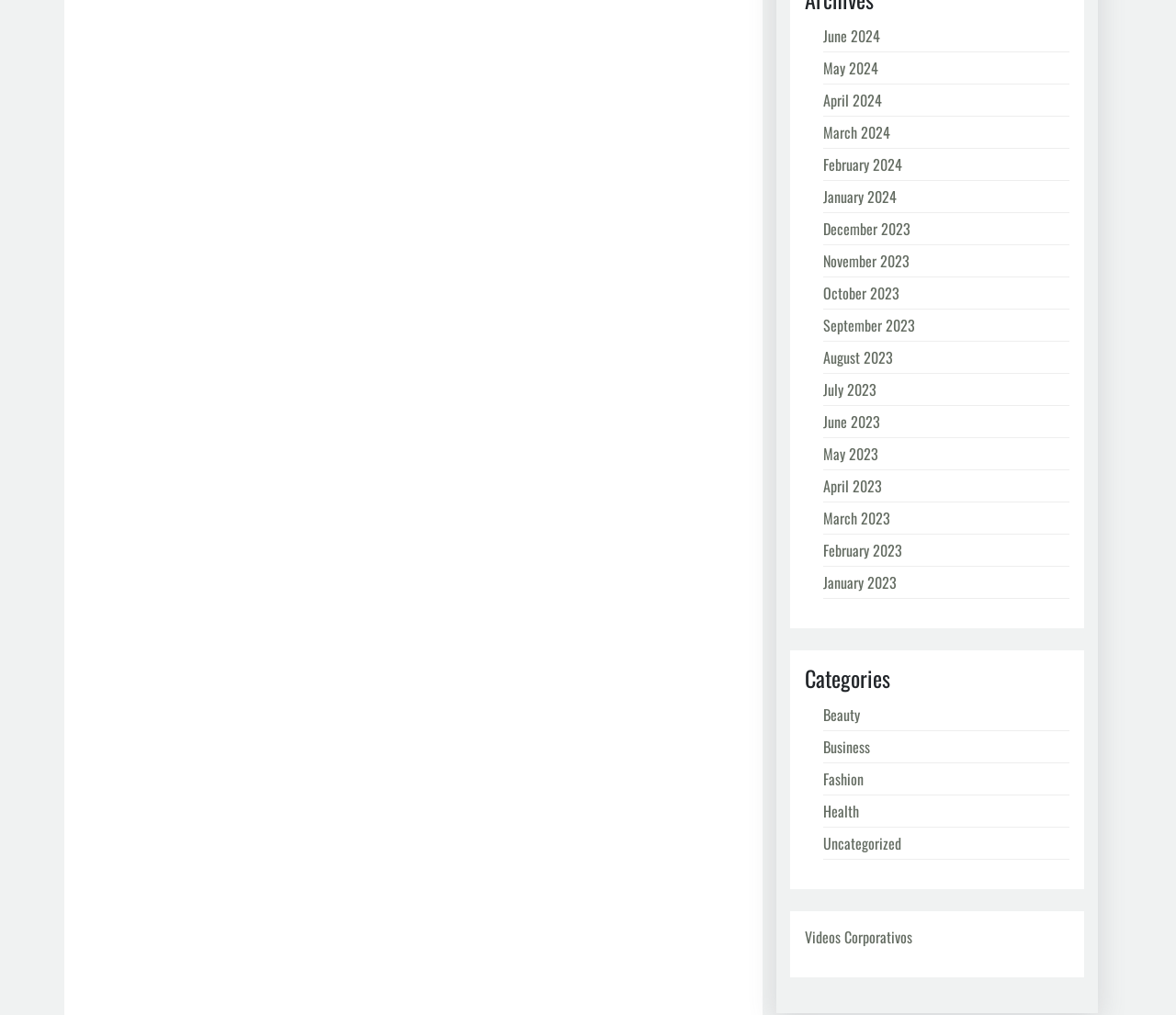Can you find the bounding box coordinates of the area I should click to execute the following instruction: "Select June 2024"?

[0.7, 0.024, 0.748, 0.046]